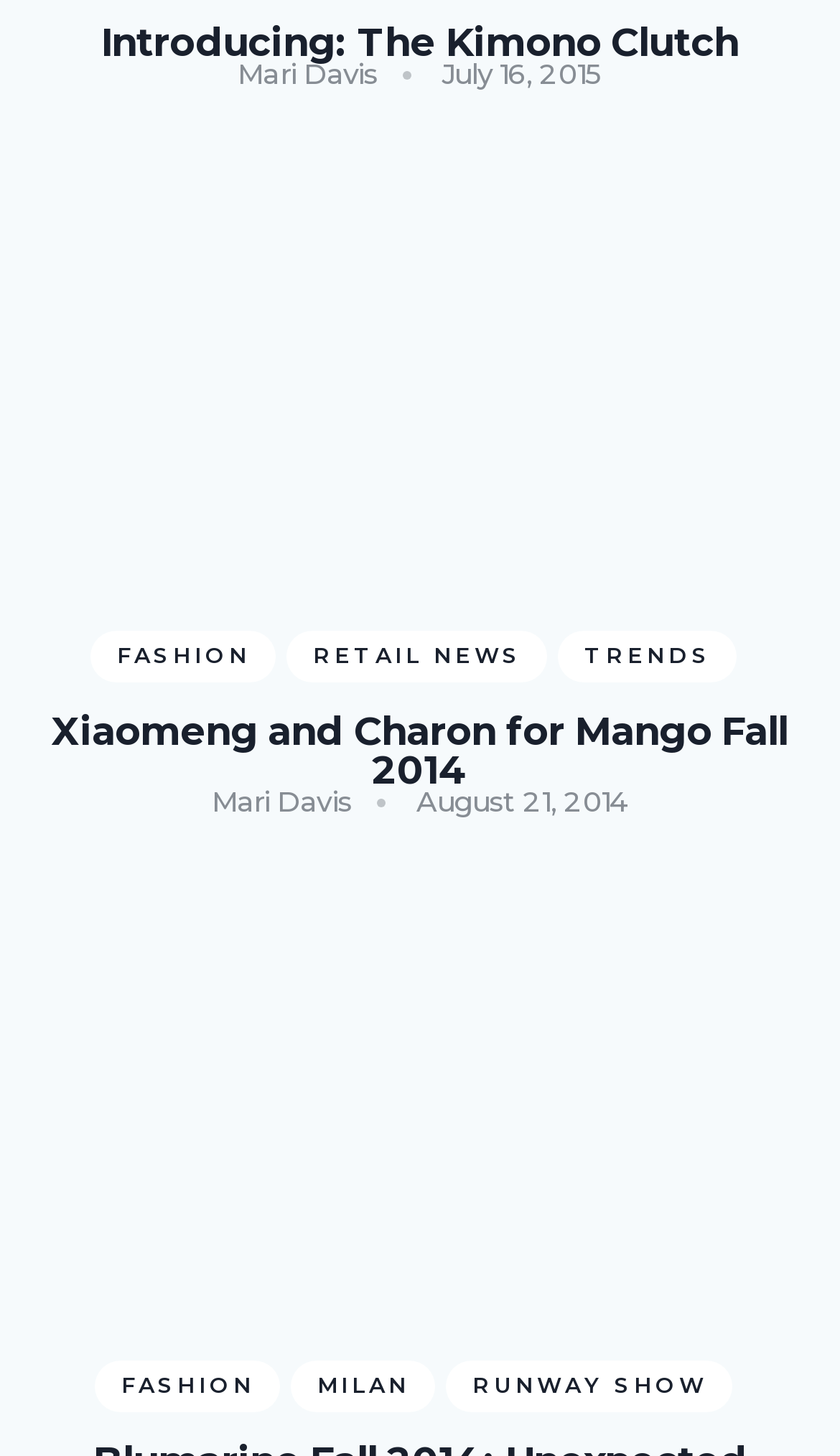Who is the author of the article 'Blumarine Fall 2014: Unexpected Heritage'?
Offer a detailed and exhaustive answer to the question.

The author of the article 'Blumarine Fall 2014: Unexpected Heritage' can be determined by looking at the link below the article heading, which says 'Mari Davis'. This link is likely the author's name, indicating that Mari Davis is the author of the article.